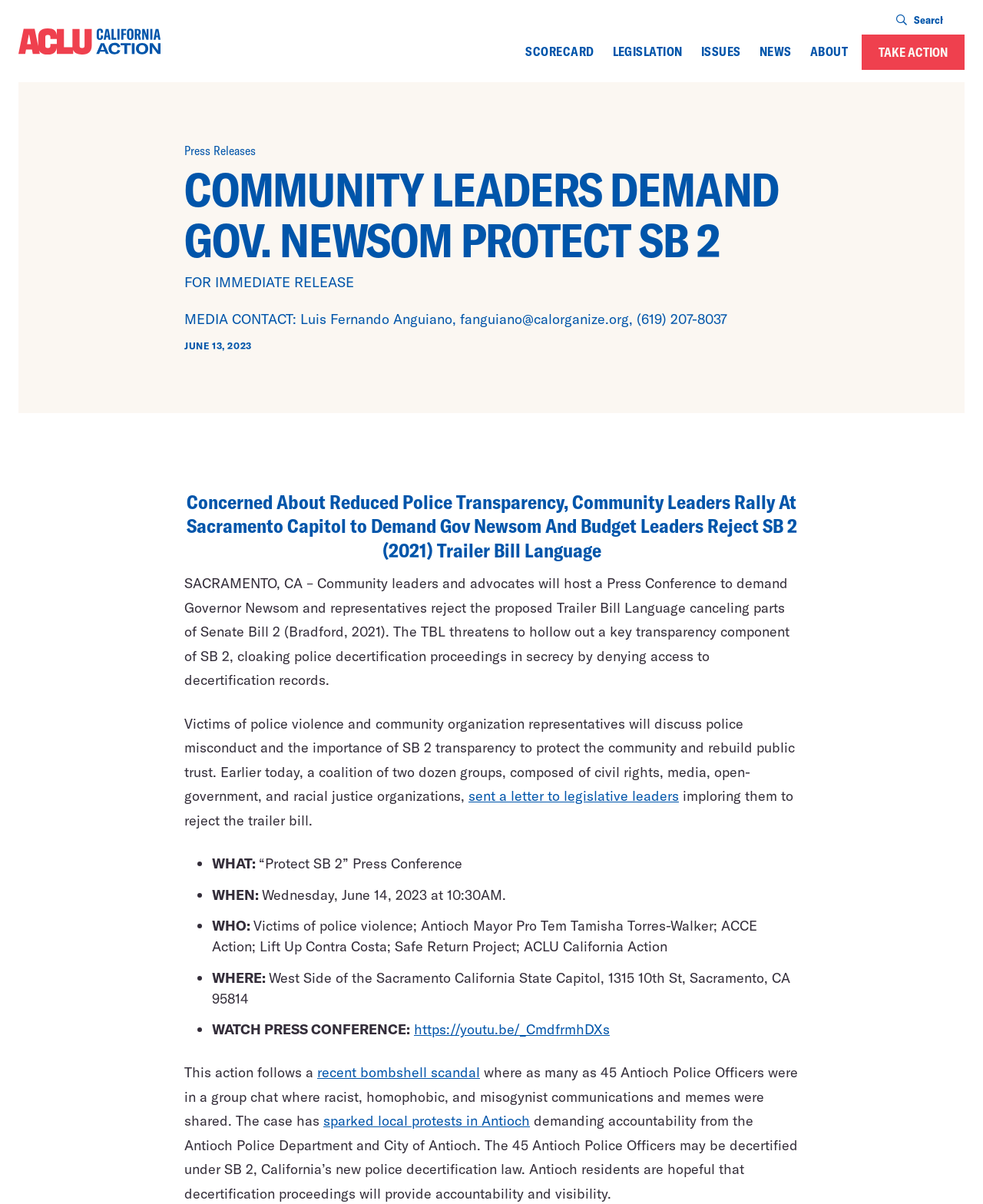Locate the bounding box coordinates of the element that should be clicked to fulfill the instruction: "Watch the Press Conference".

[0.421, 0.848, 0.62, 0.862]